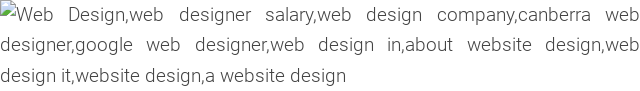What type of information is covered in the web design realm?
Look at the image and answer the question with a single word or phrase.

General information, company offerings, and services